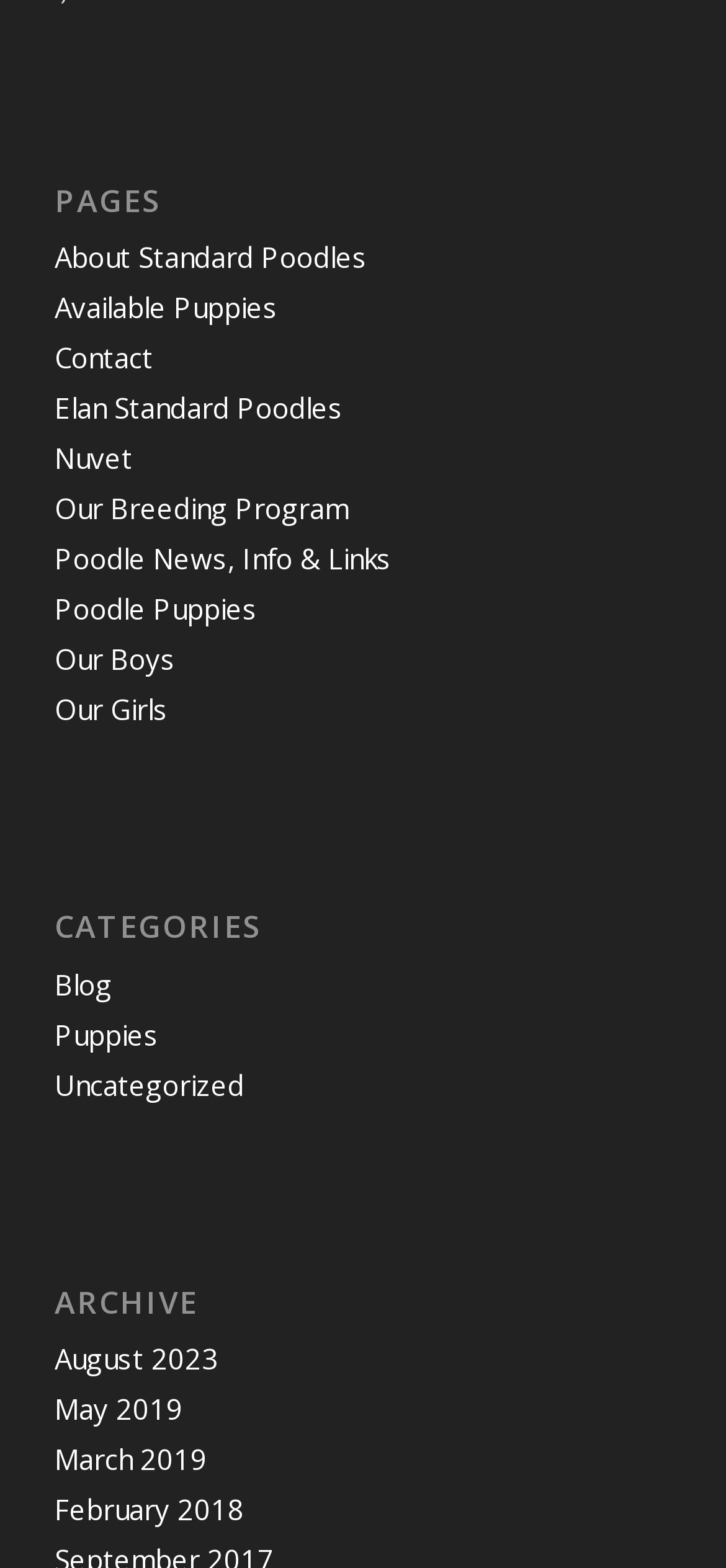Provide a single word or phrase answer to the question: 
How many links are under the 'CATEGORIES' heading?

3